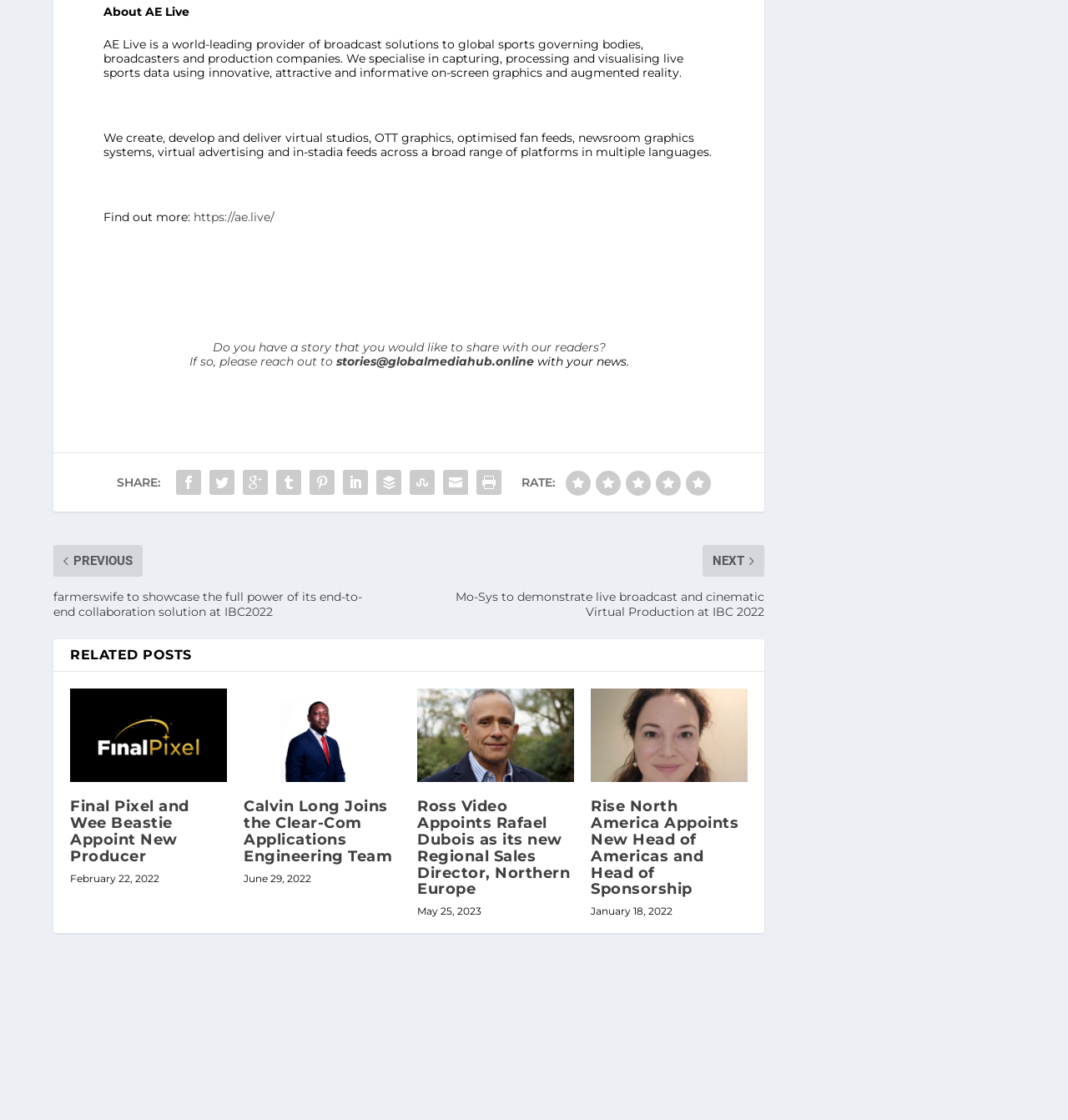Find and indicate the bounding box coordinates of the region you should select to follow the given instruction: "Rate this page".

[0.488, 0.585, 0.52, 0.599]